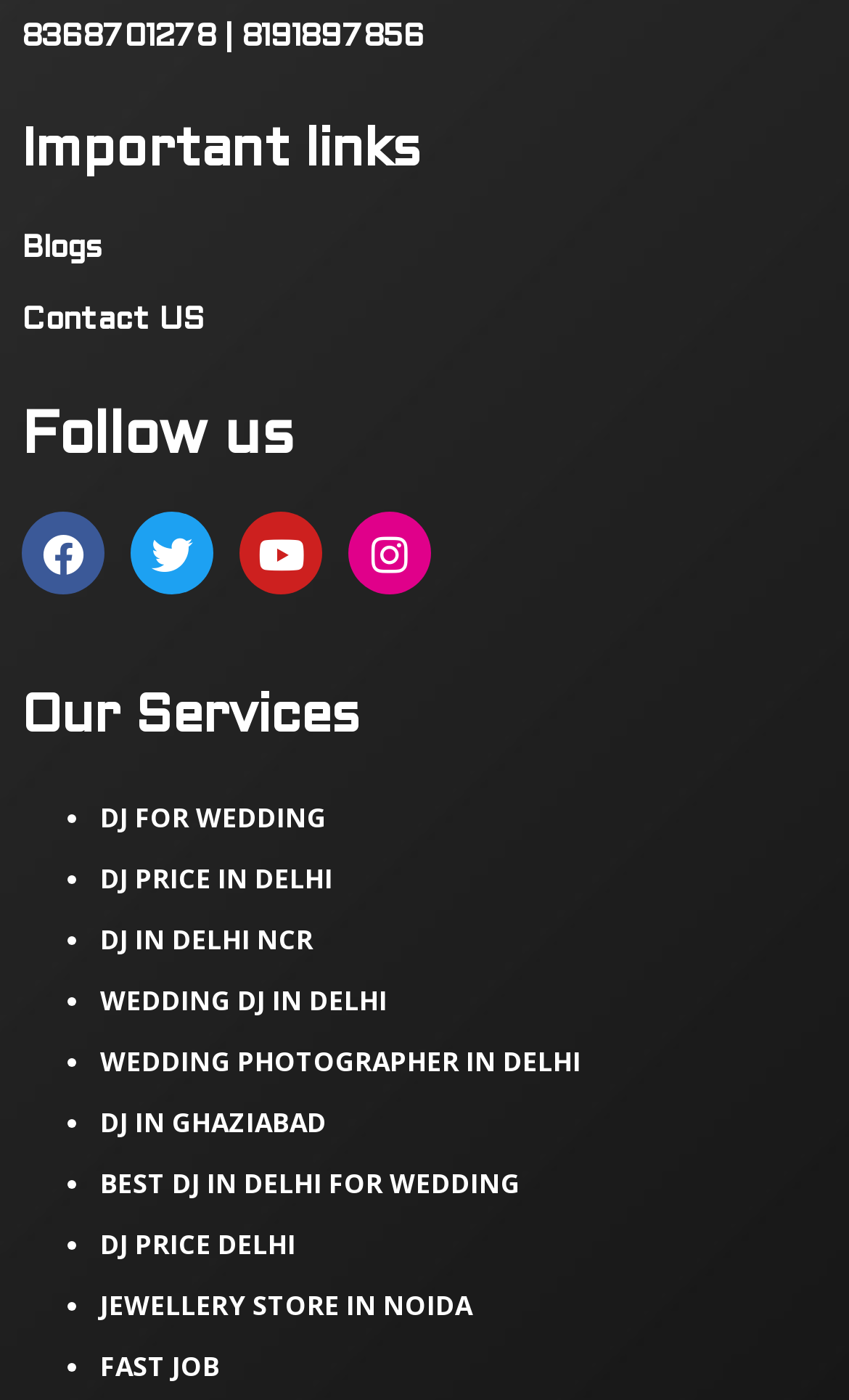What is the last service listed?
Please look at the screenshot and answer in one word or a short phrase.

FAST JOB